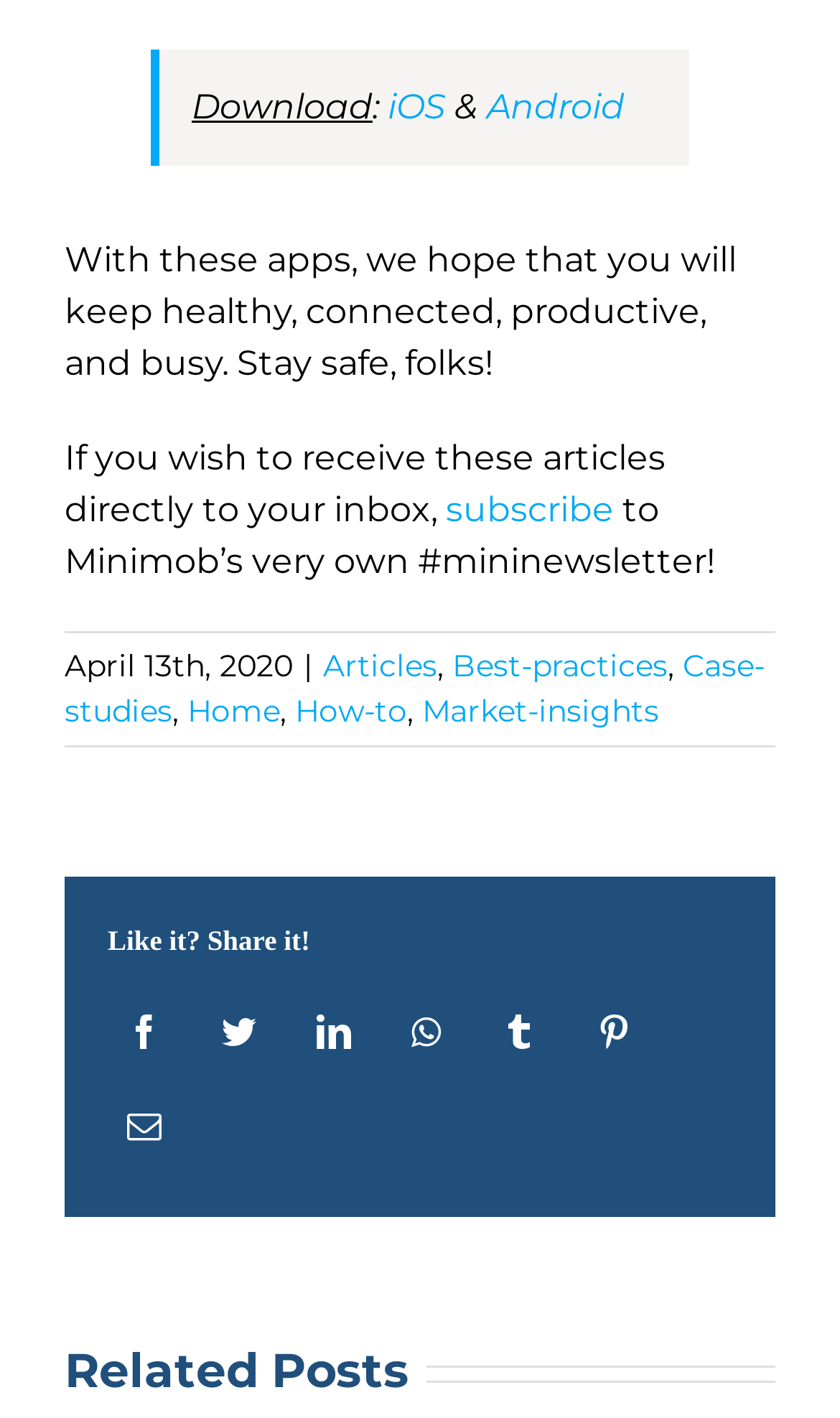Identify the bounding box coordinates necessary to click and complete the given instruction: "Subscribe to the newsletter".

[0.531, 0.345, 0.731, 0.374]